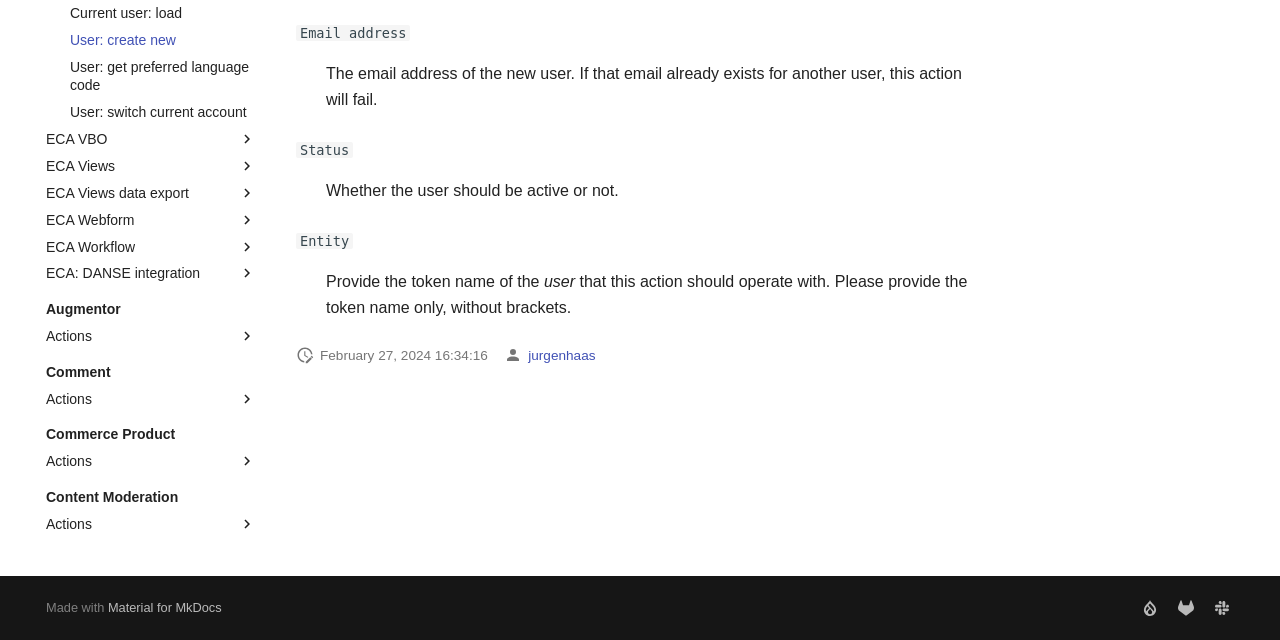Please specify the bounding box coordinates in the format (top-left x, top-left y, bottom-right x, bottom-right y), with all values as floating point numbers between 0 and 1. Identify the bounding box of the UI element described by: User: get preferred language code

[0.055, 0.09, 0.2, 0.147]